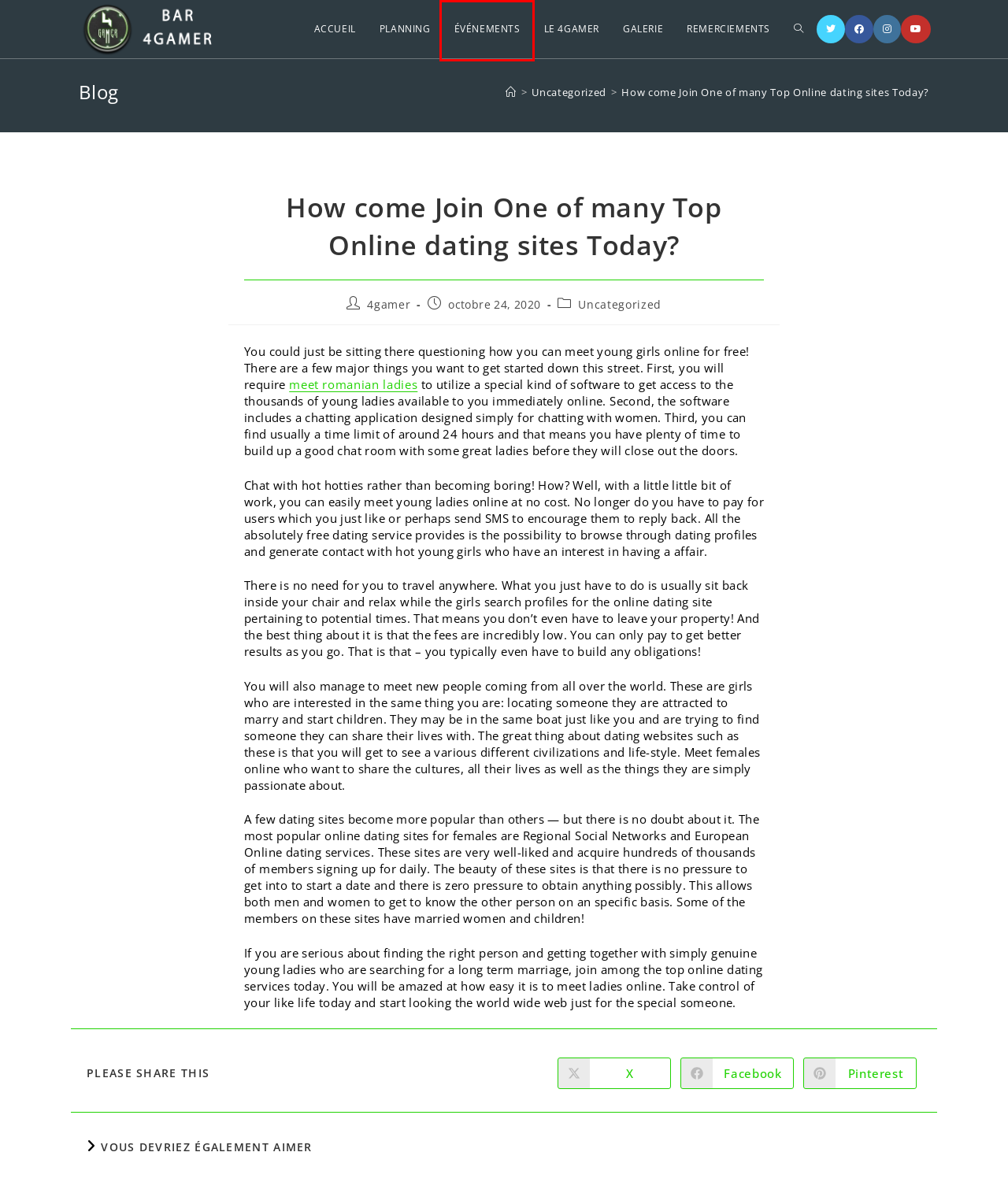Observe the provided screenshot of a webpage that has a red rectangle bounding box. Determine the webpage description that best matches the new webpage after clicking the element inside the red bounding box. Here are the candidates:
A. Accueil - 4Gamer
B. The Full Number of No-deposit Gaming Extra Offer - 4Gamer
C. Événements - 4Gamer
D. Remerciements - 4Gamer
E. Le 4Gamer - 4Gamer
F. Online Online casino Canada Top quality Gambling establishments For Canadian Players - 4Gamer
G. Planning - 4Gamer
H. Web based casinos Smallest First deposit - 4Gamer

C